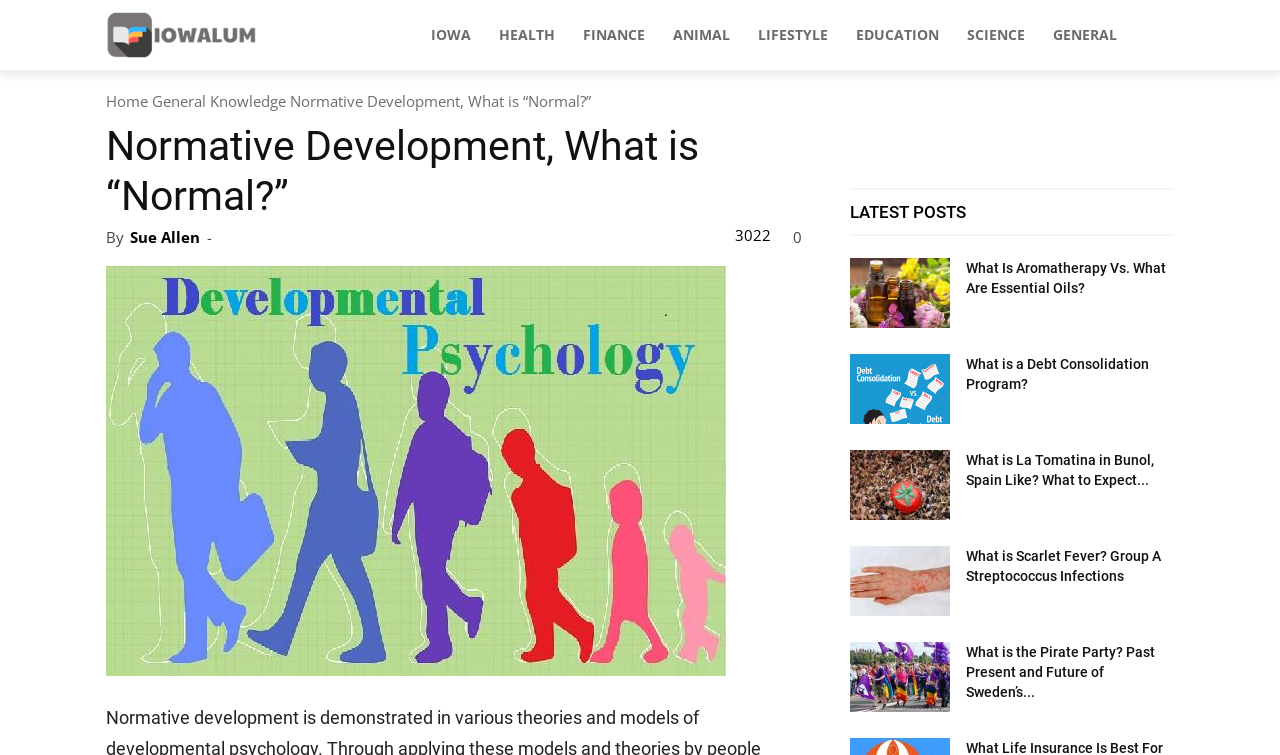Please locate the bounding box coordinates of the element that should be clicked to complete the given instruction: "View the post 'What Is Aromatherapy Vs. What Are Essential Oils?'".

[0.755, 0.342, 0.917, 0.395]